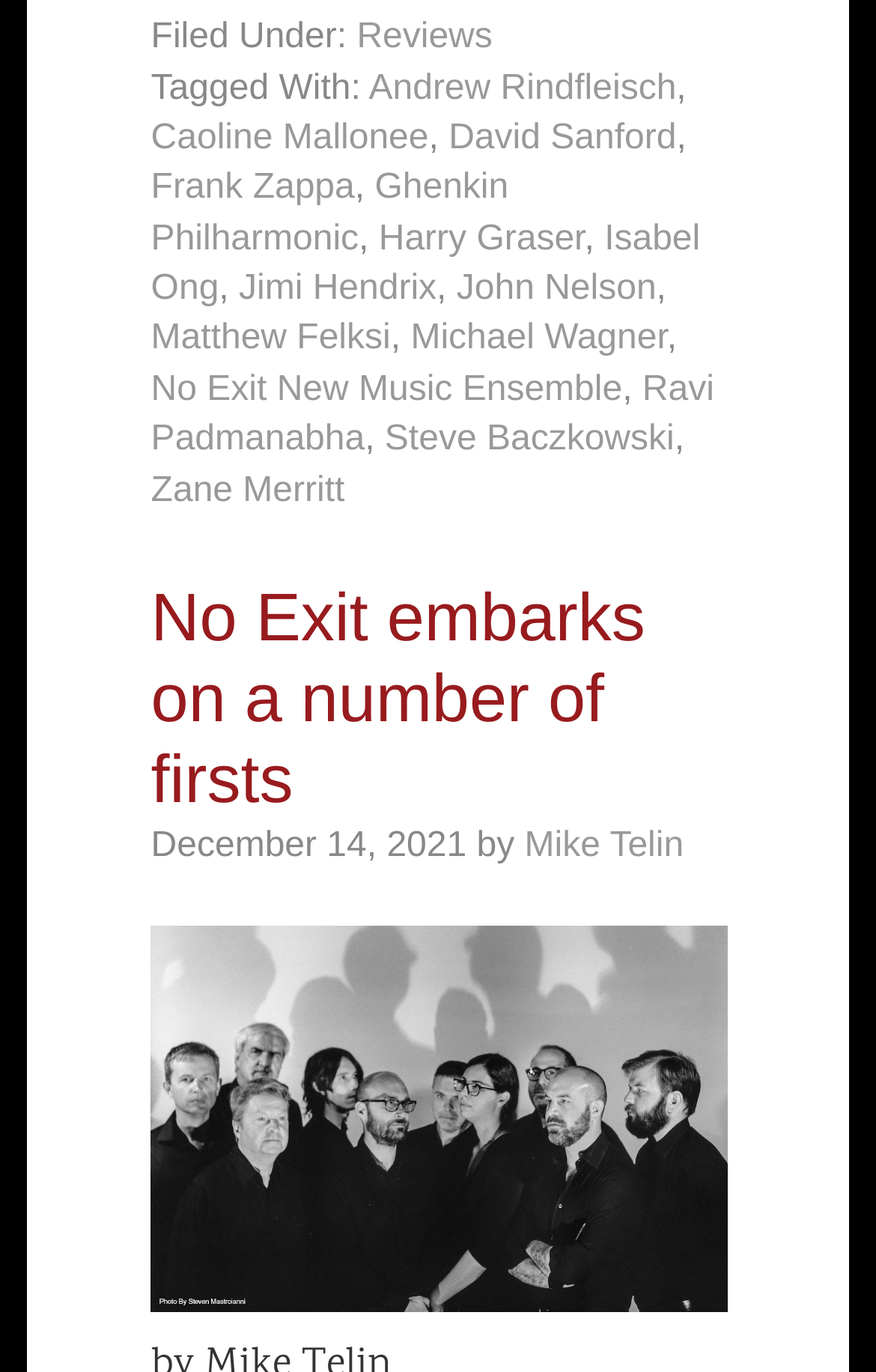Please locate the bounding box coordinates for the element that should be clicked to achieve the following instruction: "Check the date of the post". Ensure the coordinates are given as four float numbers between 0 and 1, i.e., [left, top, right, bottom].

[0.172, 0.603, 0.533, 0.631]